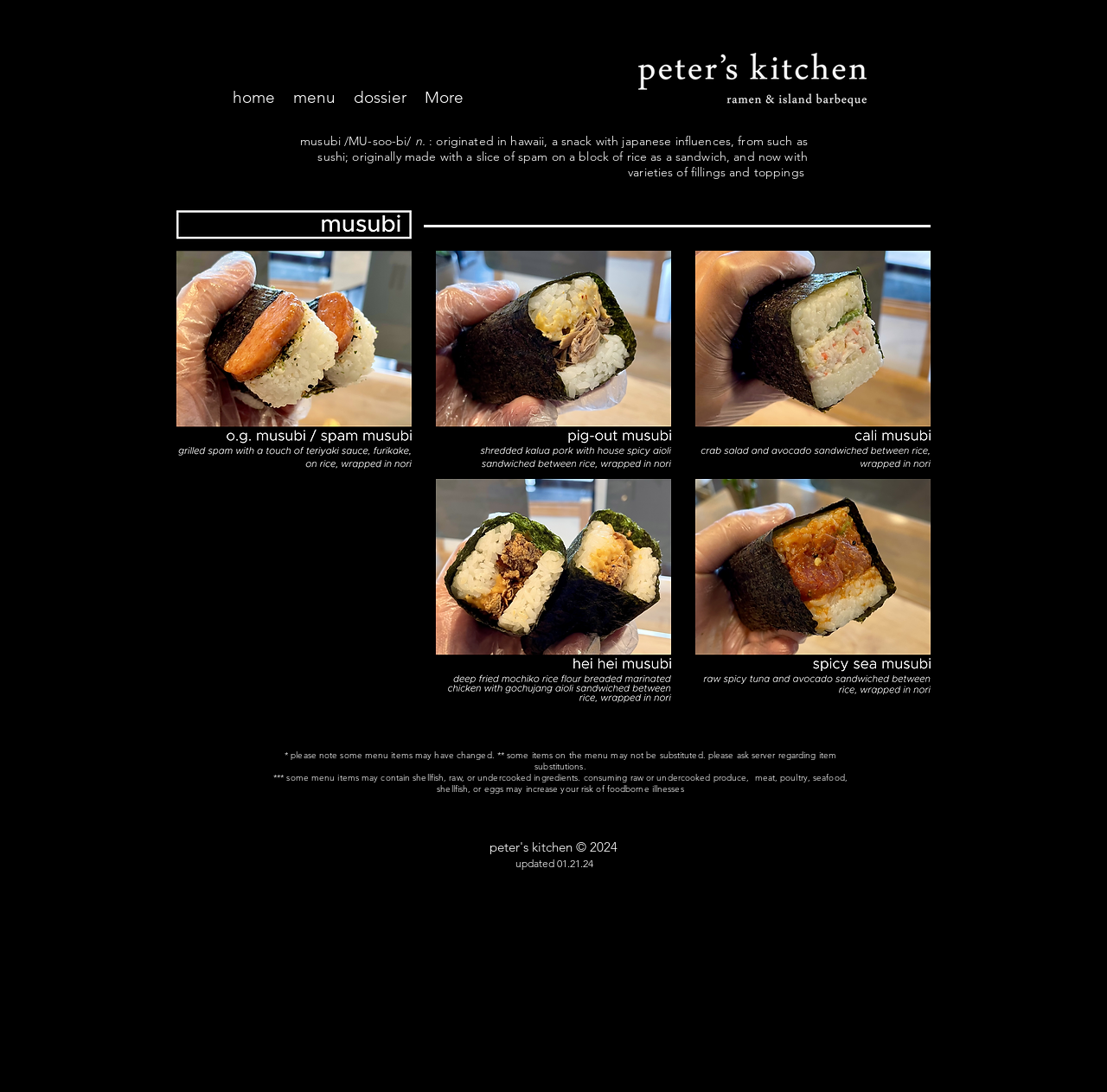Give the bounding box coordinates for the element described by: "dossier".

[0.311, 0.077, 0.375, 0.101]